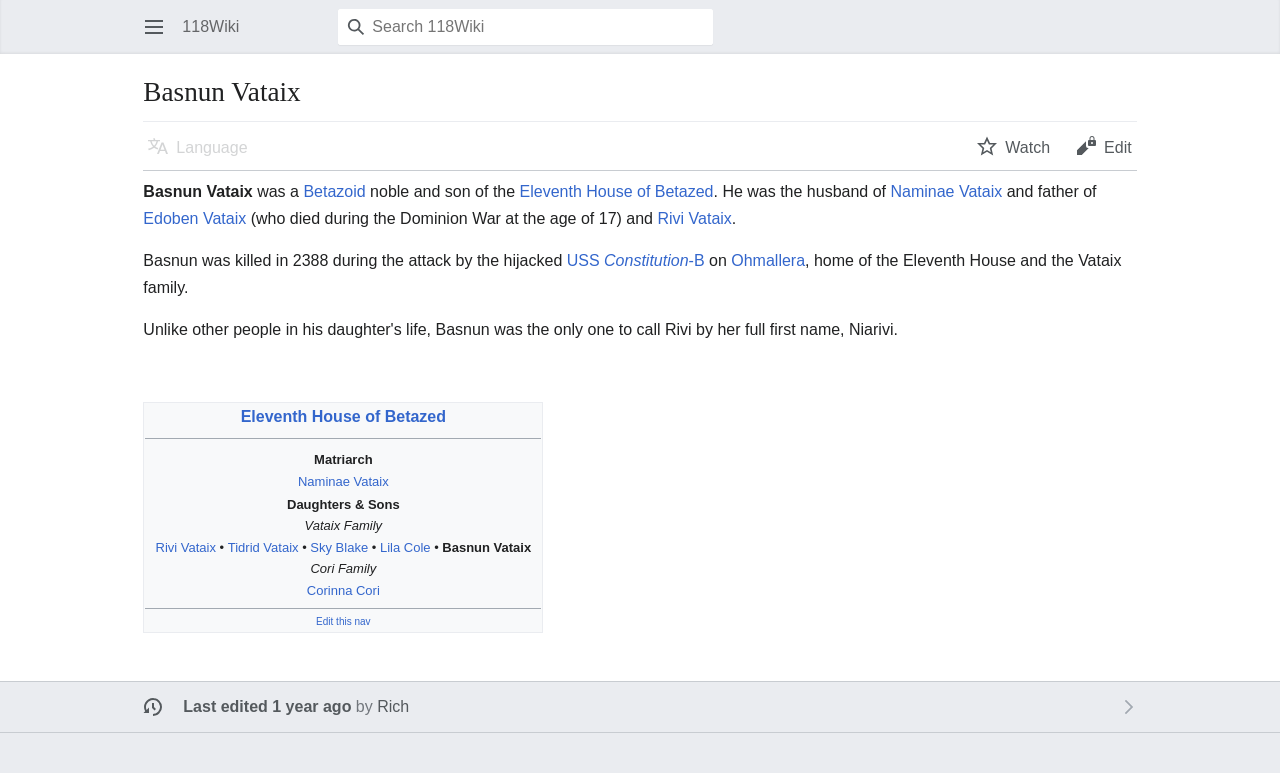Provide a one-word or brief phrase answer to the question:
Who last edited this webpage?

Rich